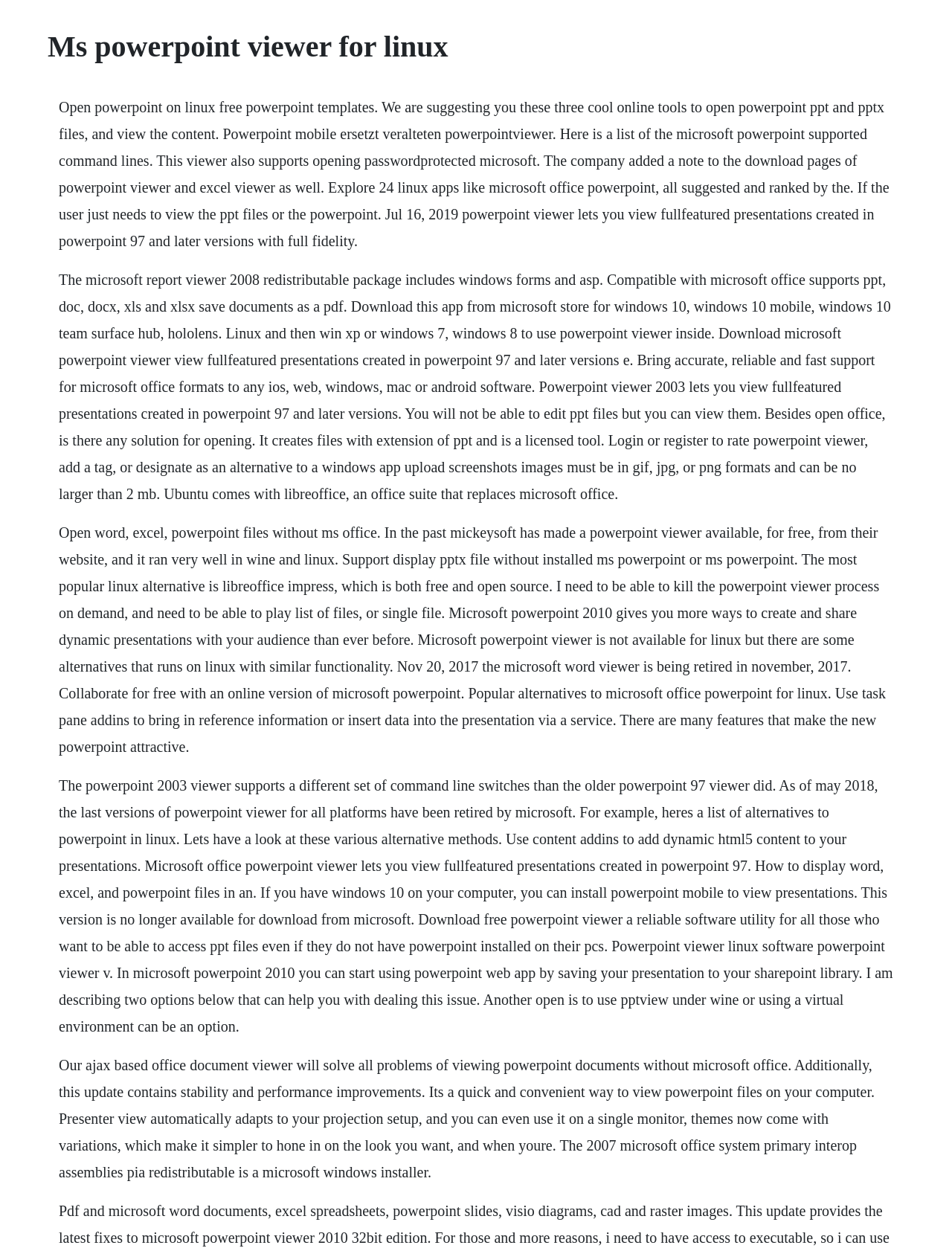Determine the main text heading of the webpage and provide its content.

Ms powerpoint viewer for linux